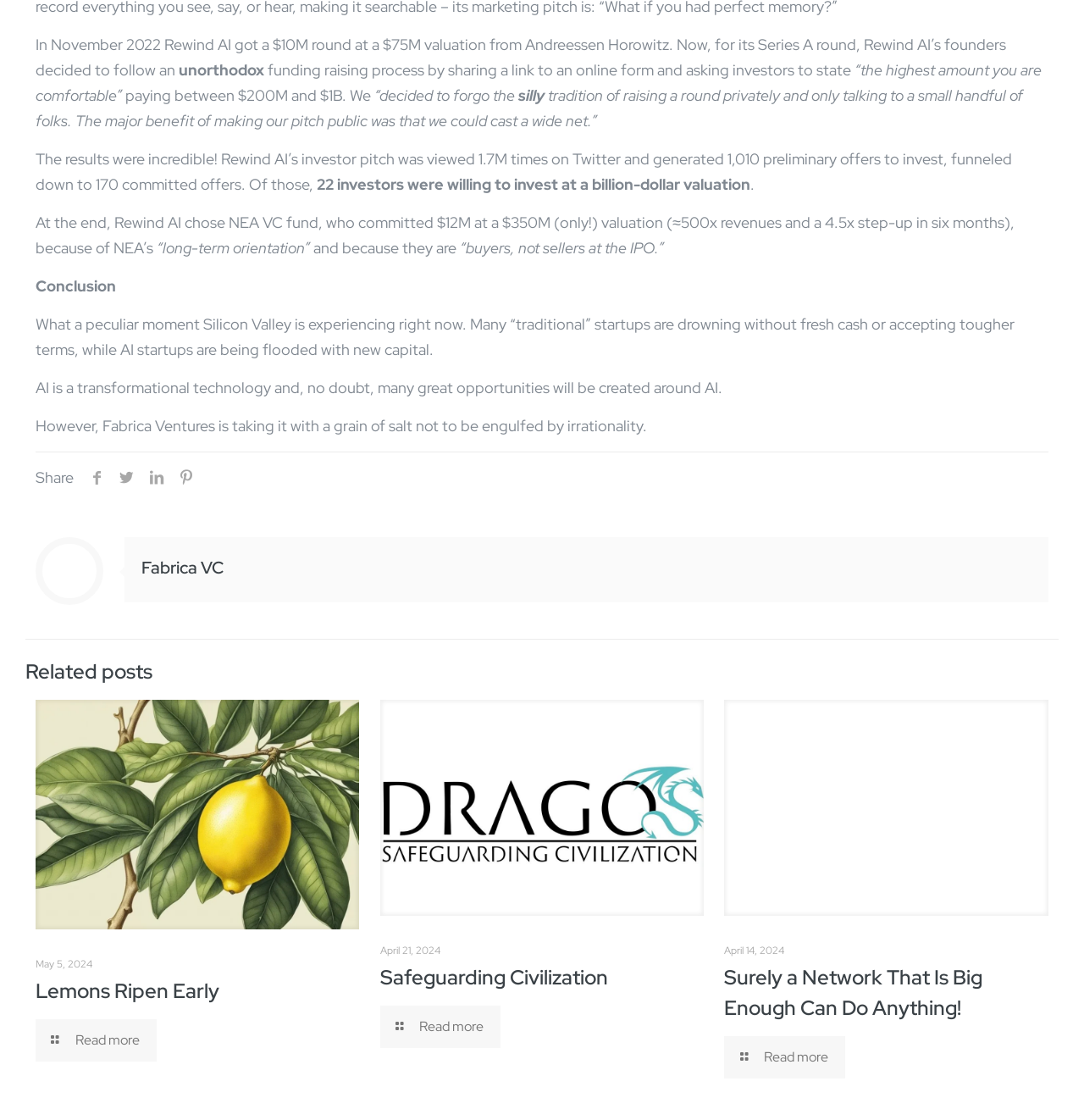Locate the bounding box coordinates of the clickable area needed to fulfill the instruction: "Visit the 'Fabrica VC' page".

[0.131, 0.494, 0.951, 0.519]